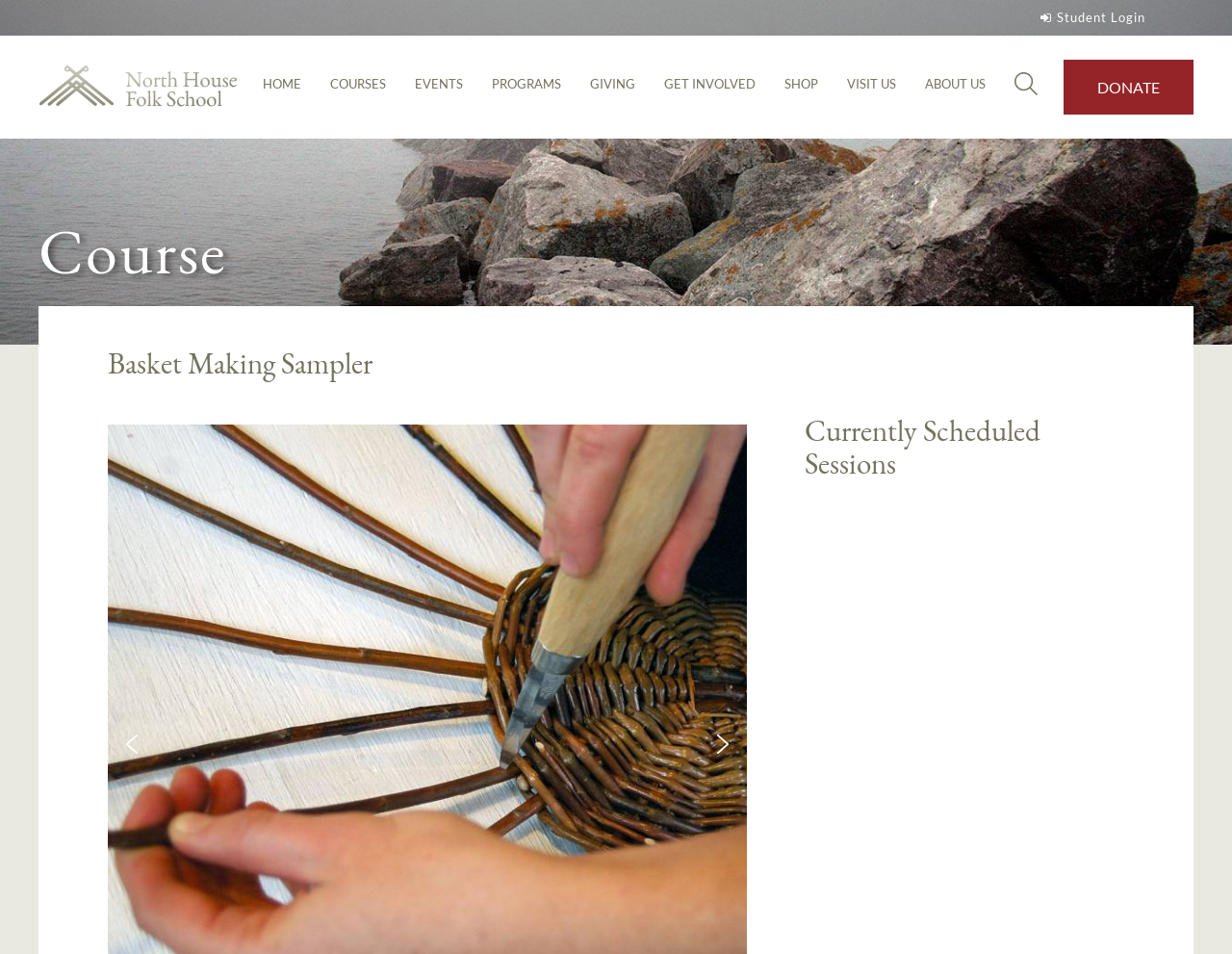Identify the bounding box for the UI element that is described as follows: "News Archive".

None